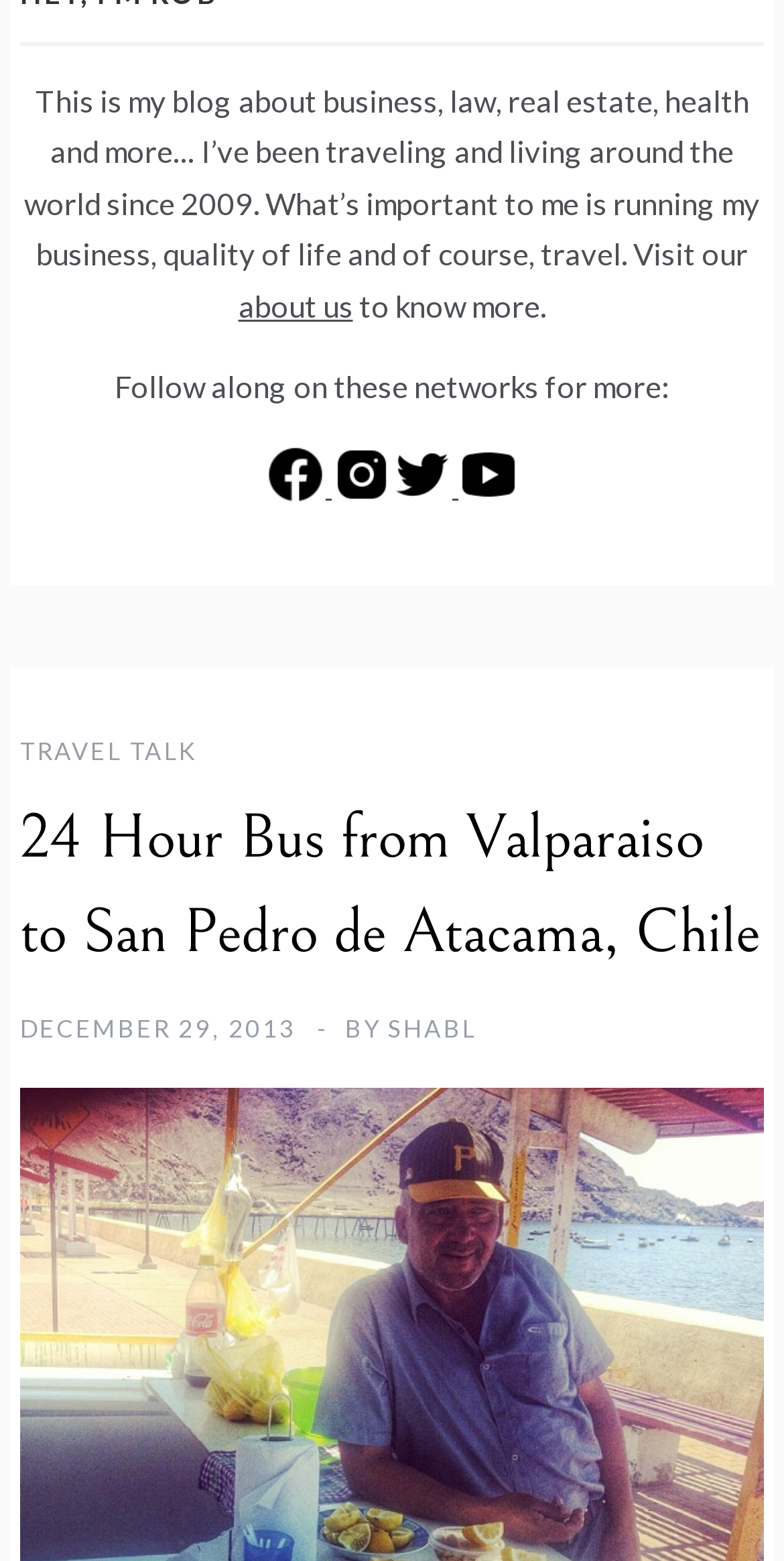Who is the author of the blog?
Please describe in detail the information shown in the image to answer the question.

I found the answer by looking at the link element 'SHABL' which is preceded by the text 'BY', indicating that SHABL is the author of the blog.